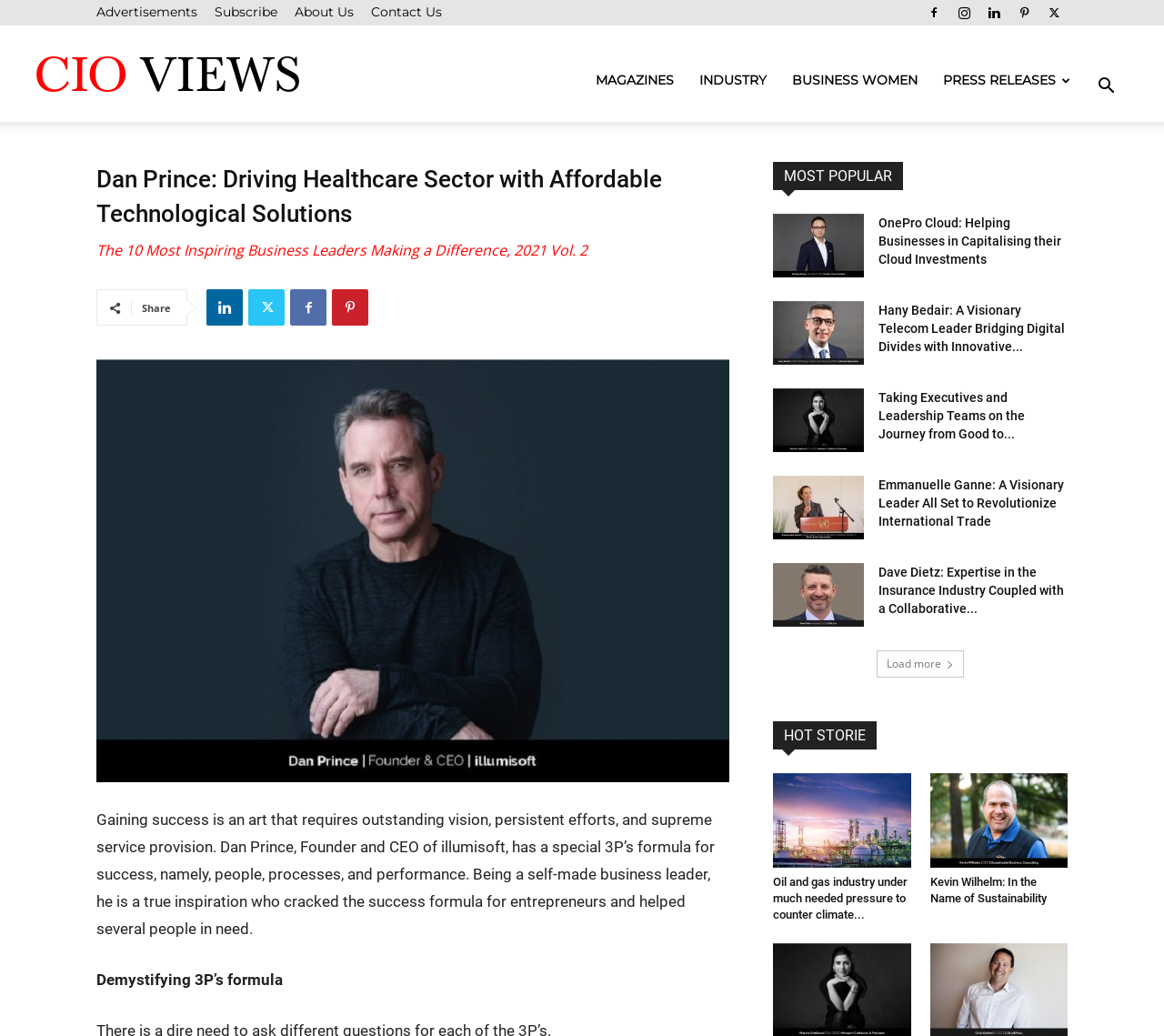Can you find the bounding box coordinates for the UI element given this description: "Linkedin"? Provide the coordinates as four float numbers between 0 and 1: [left, top, right, bottom].

[0.177, 0.279, 0.209, 0.314]